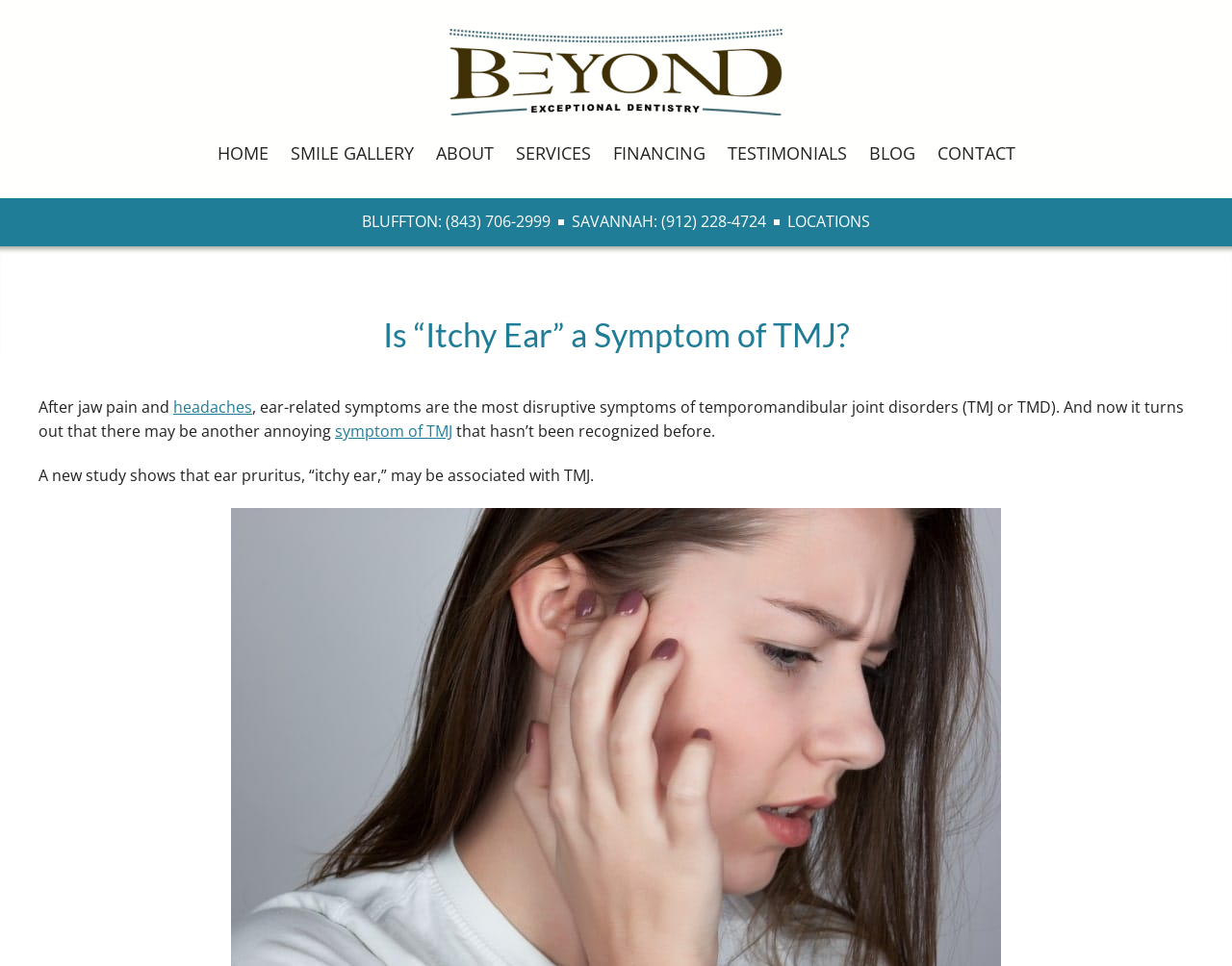What is the topic of the webpage?
Using the details shown in the screenshot, provide a comprehensive answer to the question.

The webpage is discussing the symptoms of Temporomandibular Joint Disorders (TMJ or TMD), specifically the relationship between itchy ear and TMJ. The page title is 'Is “Itchy Ear” a Symptom of TMJ?' and the content explains the connection between the two.